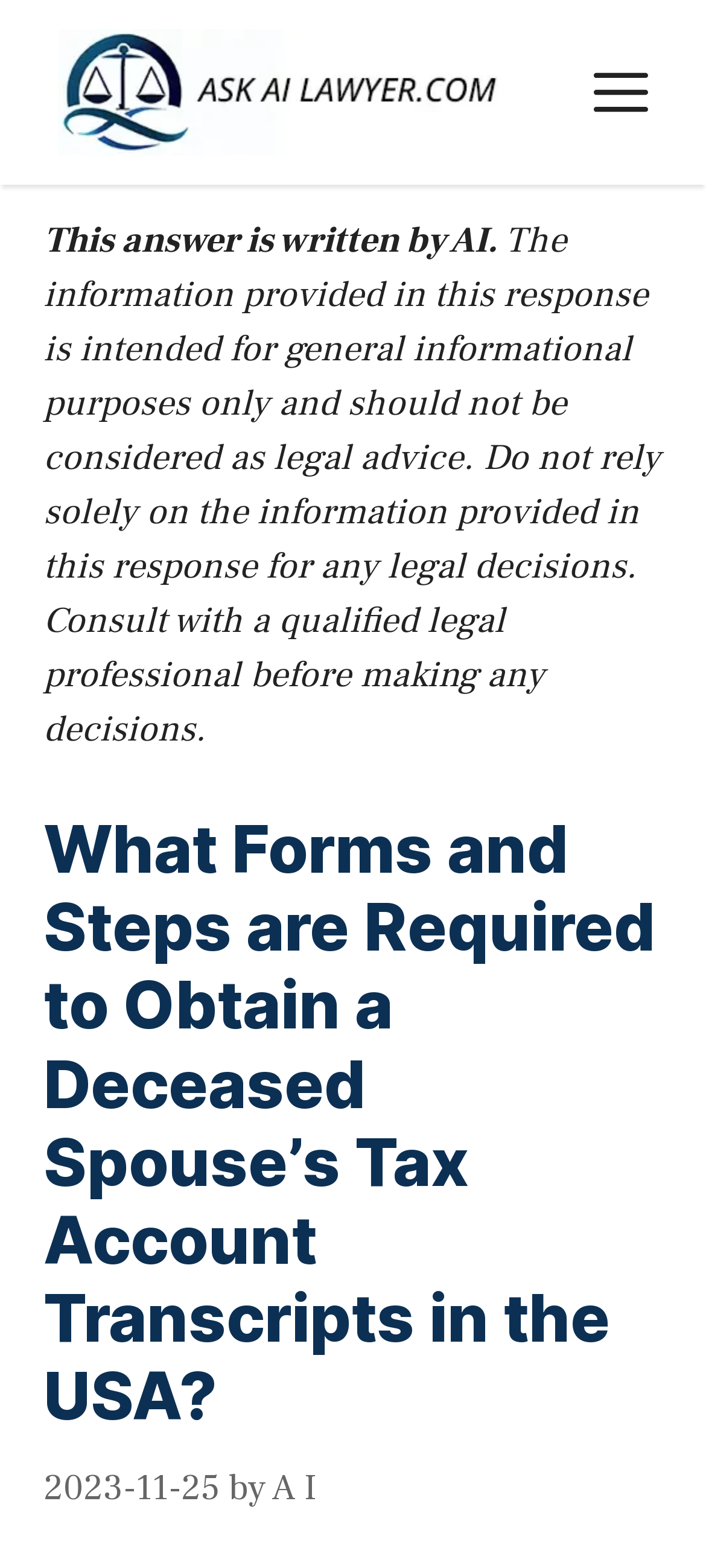Craft a detailed narrative of the webpage's structure and content.

The webpage is about obtaining a deceased spouse's tax account transcripts in the USA. At the top, there is a banner with the site's name, spanning the entire width of the page. Below the banner, there is a navigation menu on the right side, which can be toggled by a "MENU" button. 

On the left side, there is a link to "Ask AI Lawyer" accompanied by an image with the same name. 

The main content of the page is divided into sections. At the top, there is a disclaimer stating that the information provided is for general purposes only and should not be considered as legal advice. This is followed by a warning to consult with a qualified legal professional before making any decisions.

The main heading, "What Forms and Steps are Required to Obtain a Deceased Spouse’s Tax Account Transcripts in the USA?", is centered on the page. Below the heading, there is a timestamp showing the date "2023-11-25" on the left side, followed by the author's name "A I" on the right side.